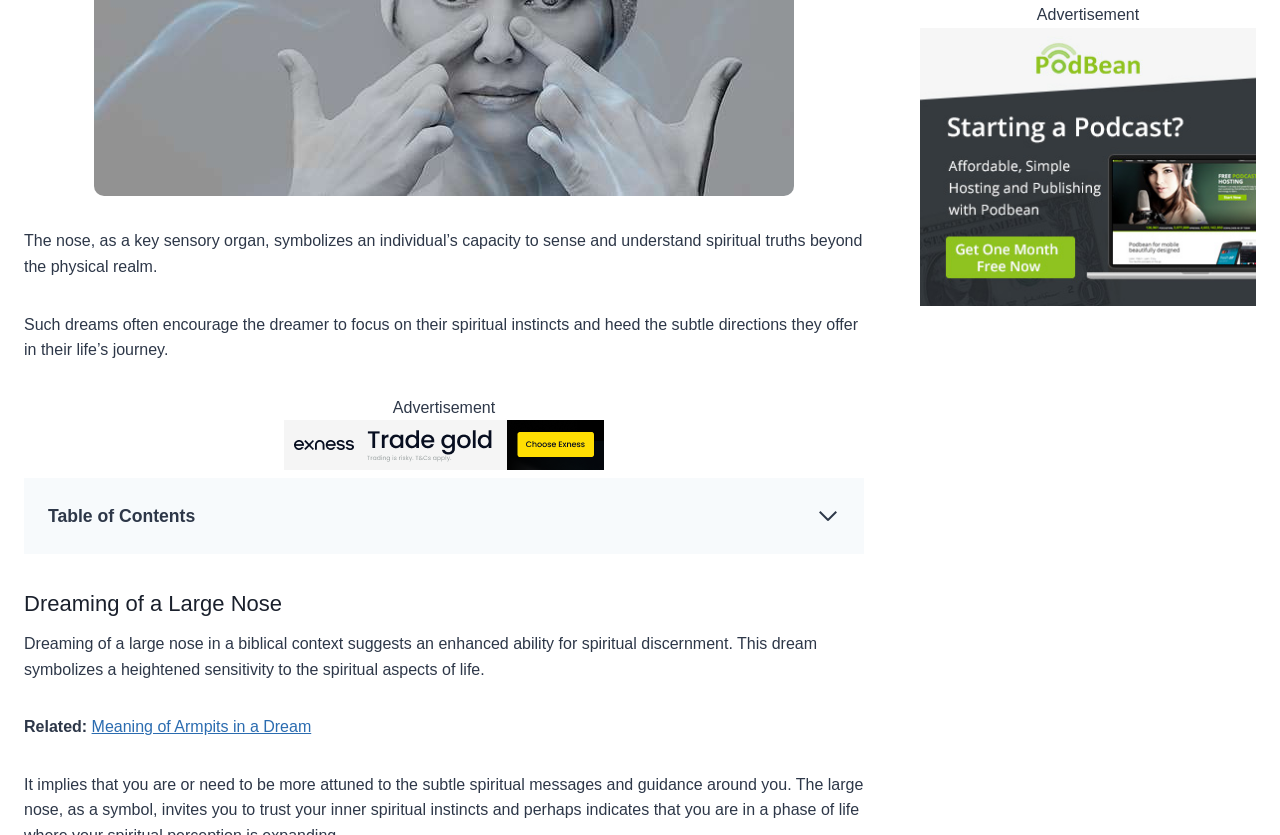From the element description Dreaming of a Nosebleed, predict the bounding box coordinates of the UI element. The coordinates must be specified in the format (top-left x, top-left y, bottom-right x, bottom-right y) and should be within the 0 to 1 range.

[0.038, 0.643, 0.179, 0.663]